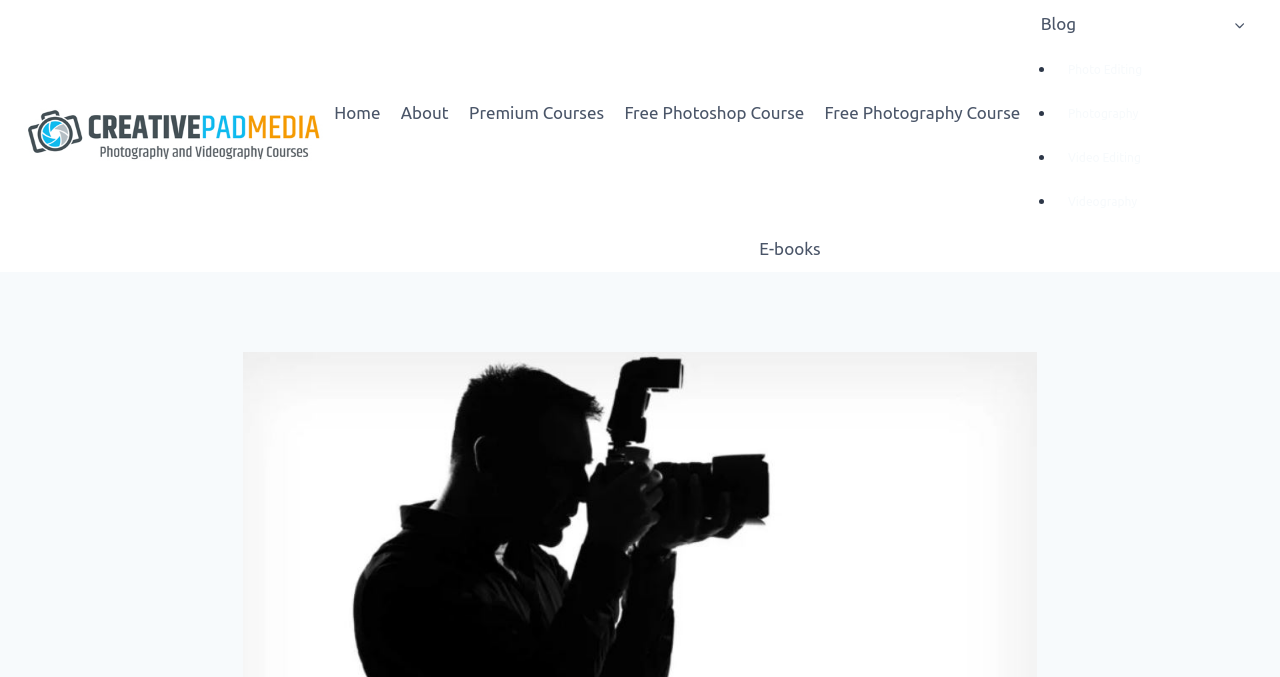Pinpoint the bounding box coordinates of the clickable element to carry out the following instruction: "Enter your email address."

None